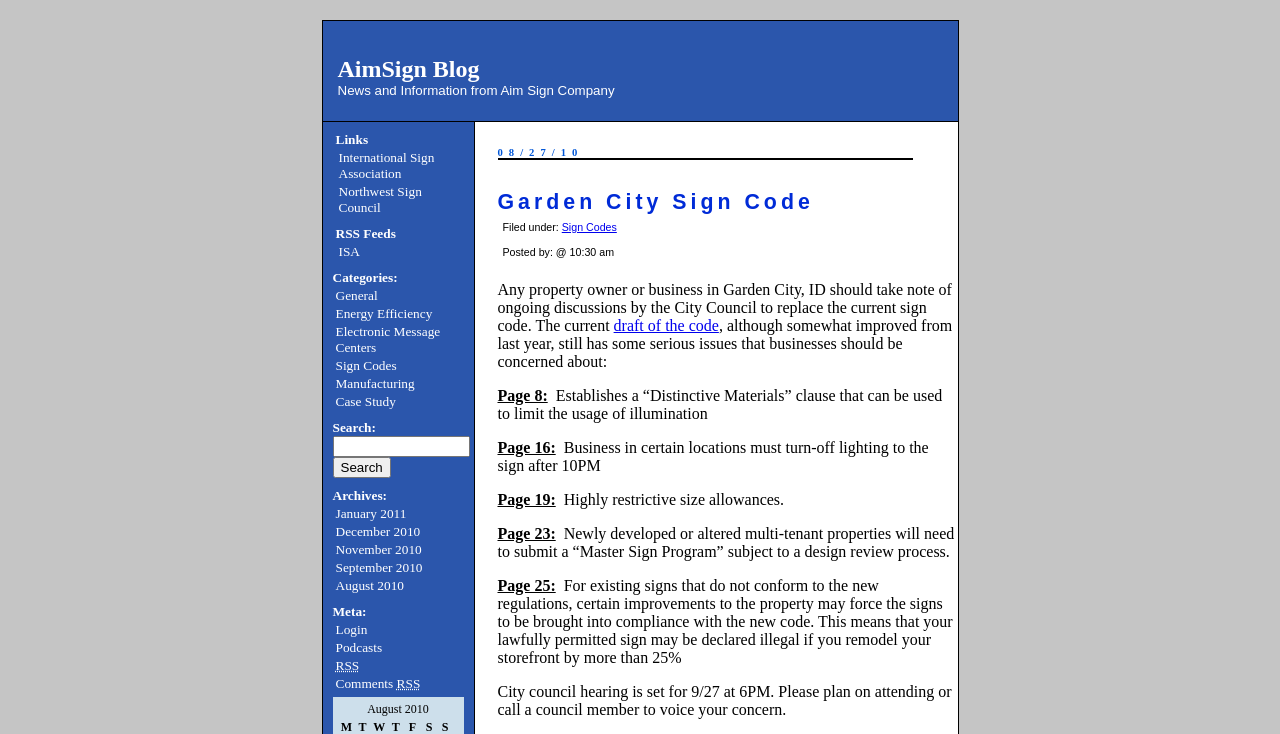Create a detailed summary of all the visual and textual information on the webpage.

The webpage is the AimSign Blog, which appears to be a news and information website focused on the sign industry. At the top of the page, there is a header section with the title "News and Information from Aim Sign Company". Below this, there are several links to external websites, including the International Sign Association and the Northwest Sign Council.

To the right of these links, there is a section labeled "Categories" with multiple links to different categories, such as "General", "Energy Efficiency", and "Sign Codes". Below this, there is a search bar with a button to submit a search query.

Further down the page, there is an "Archives" section with links to past months, including January 2011, December 2010, and others. Next to this, there is a "Meta" section with links to login, podcasts, and RSS feeds.

The main content of the page appears to be a blog post titled "Garden City Sign Code" dated August 27, 2010. The post discusses changes to the sign code in Garden City, ID, and includes several excerpts from the draft code. The post is divided into sections, each highlighting a specific issue with the proposed code, such as restrictions on illumination and sign size.

Throughout the post, there are links to related topics, such as "Sign Codes", and a call to action to attend a city council hearing or contact a council member to voice concerns.